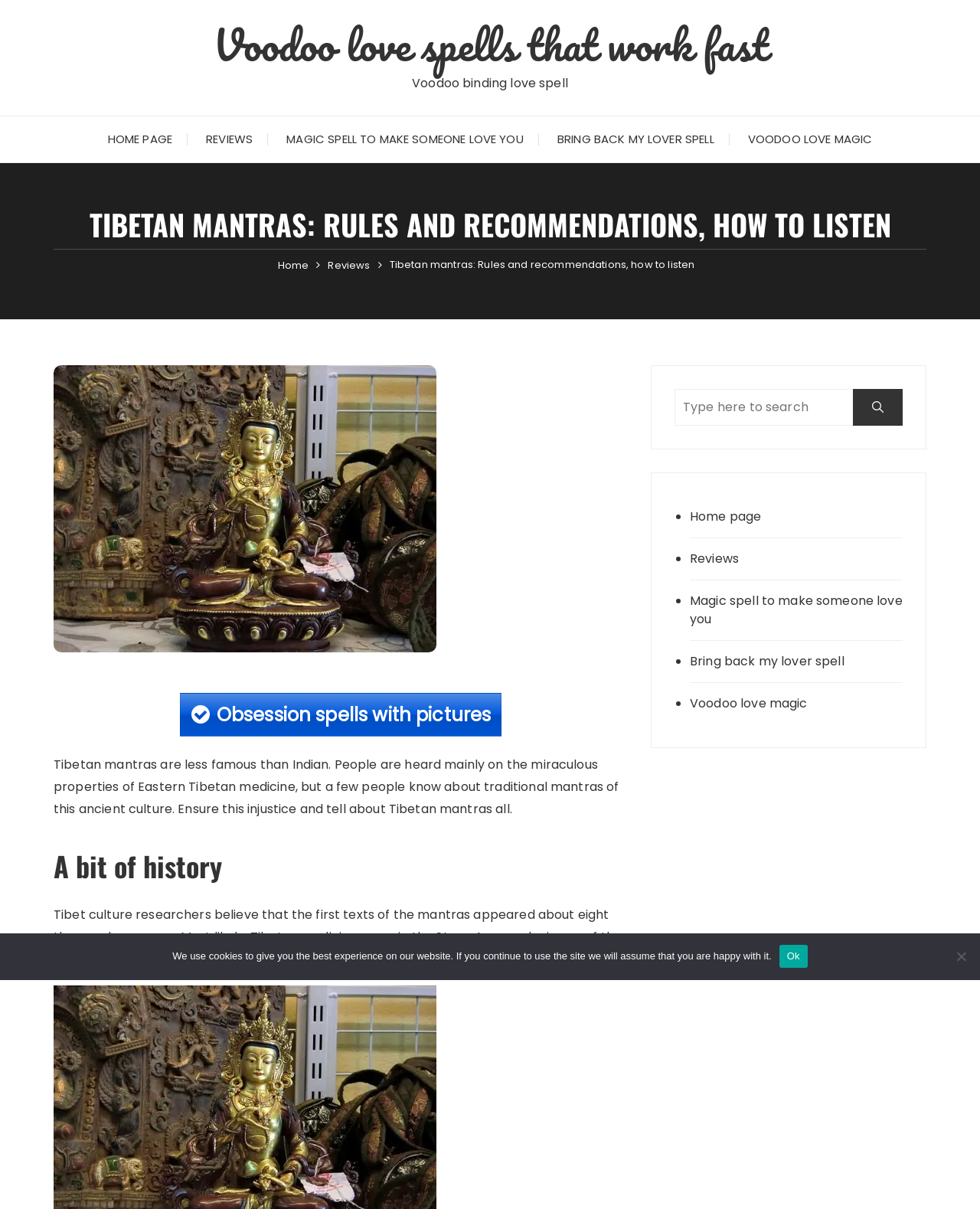Provide the bounding box coordinates of the section that needs to be clicked to accomplish the following instruction: "Go to Bring back my lover spell."

[0.553, 0.096, 0.744, 0.134]